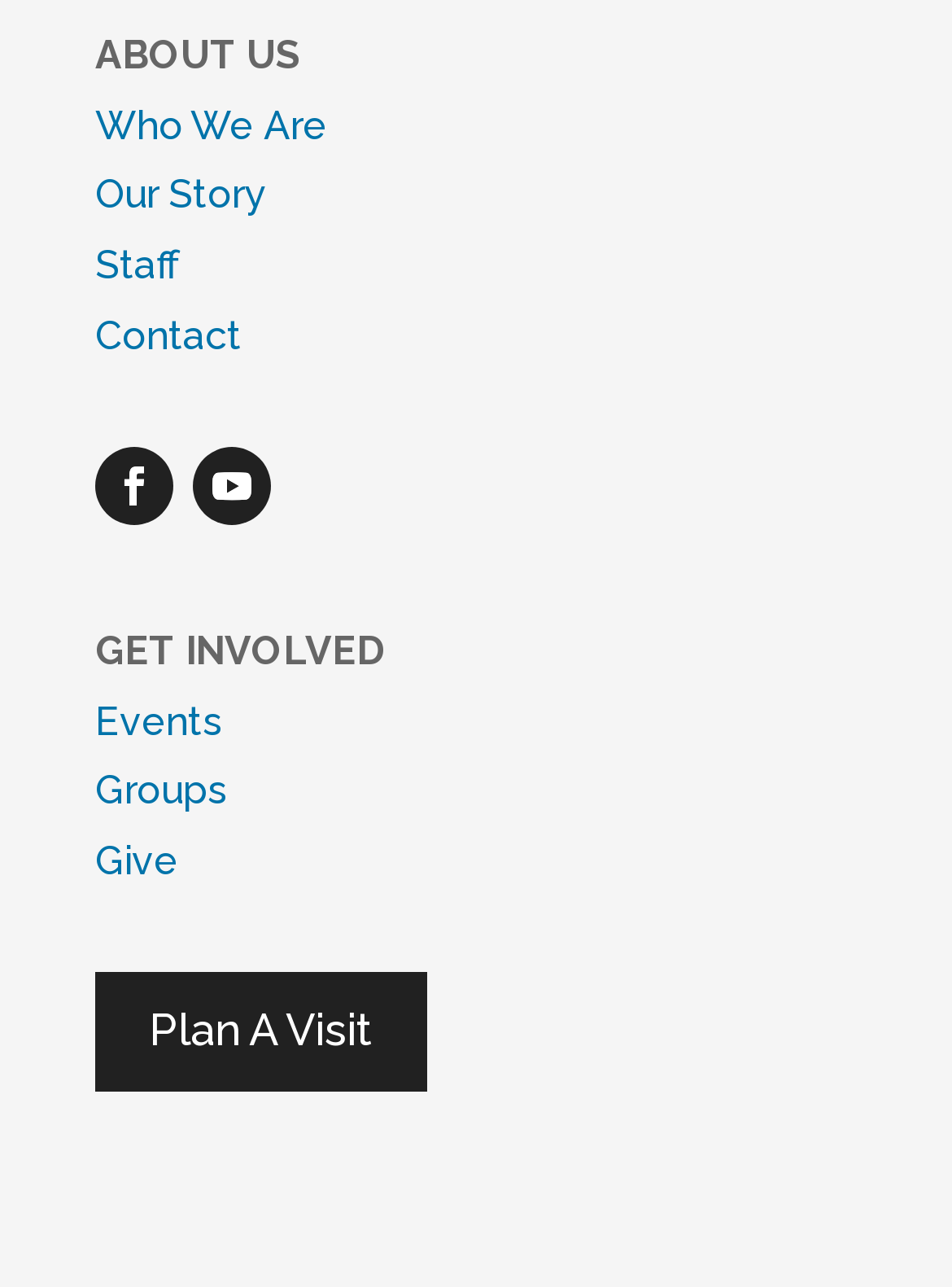How many social media links are there?
Based on the screenshot, give a detailed explanation to answer the question.

There are two social media links, represented by '' and '' icons, located at the top-right corner of the webpage with bounding boxes of [0.1, 0.347, 0.182, 0.407] and [0.203, 0.347, 0.285, 0.407] respectively.